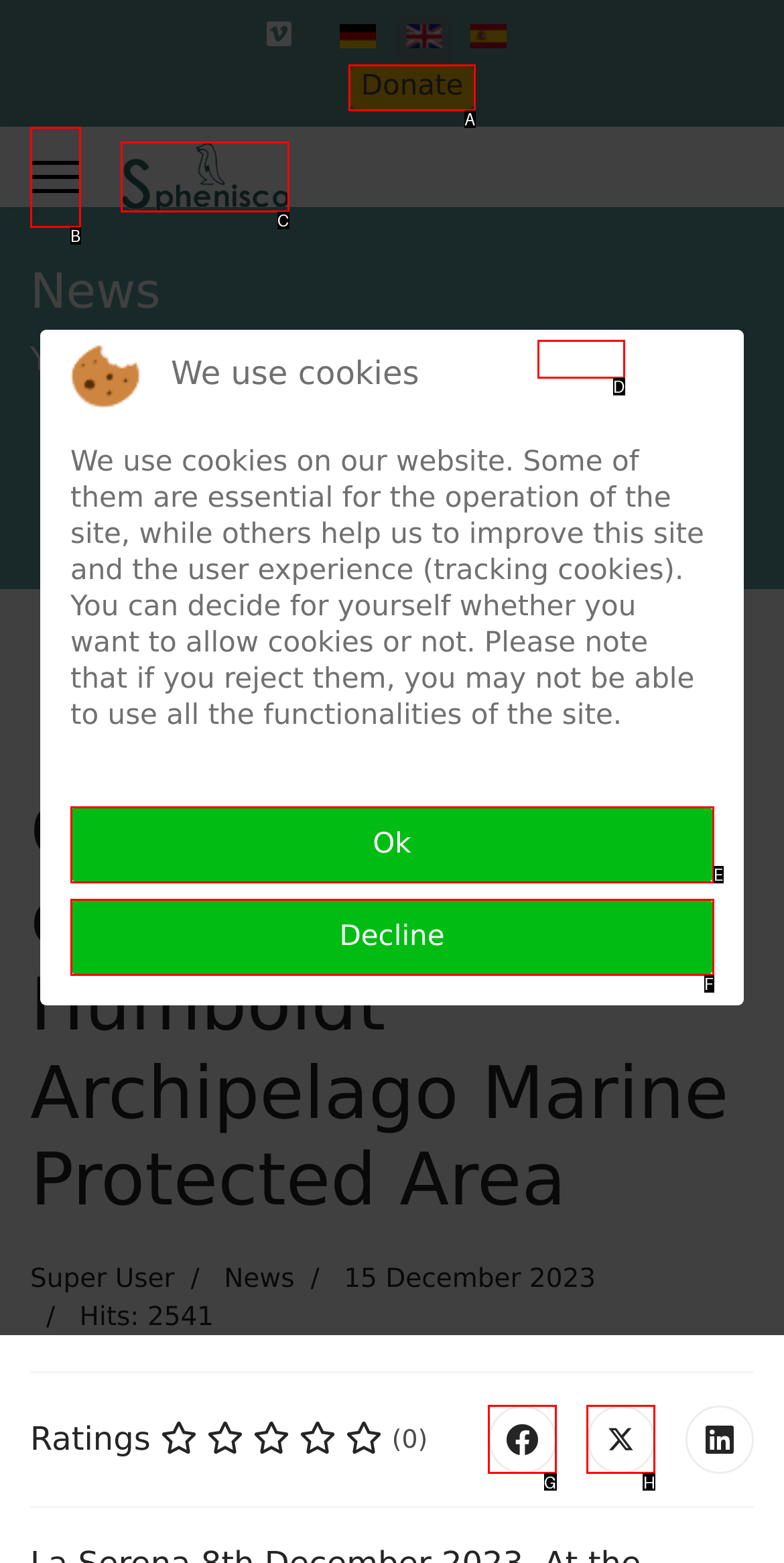Identify the matching UI element based on the description: aria-label="Menu" title="Menu"
Reply with the letter from the available choices.

B